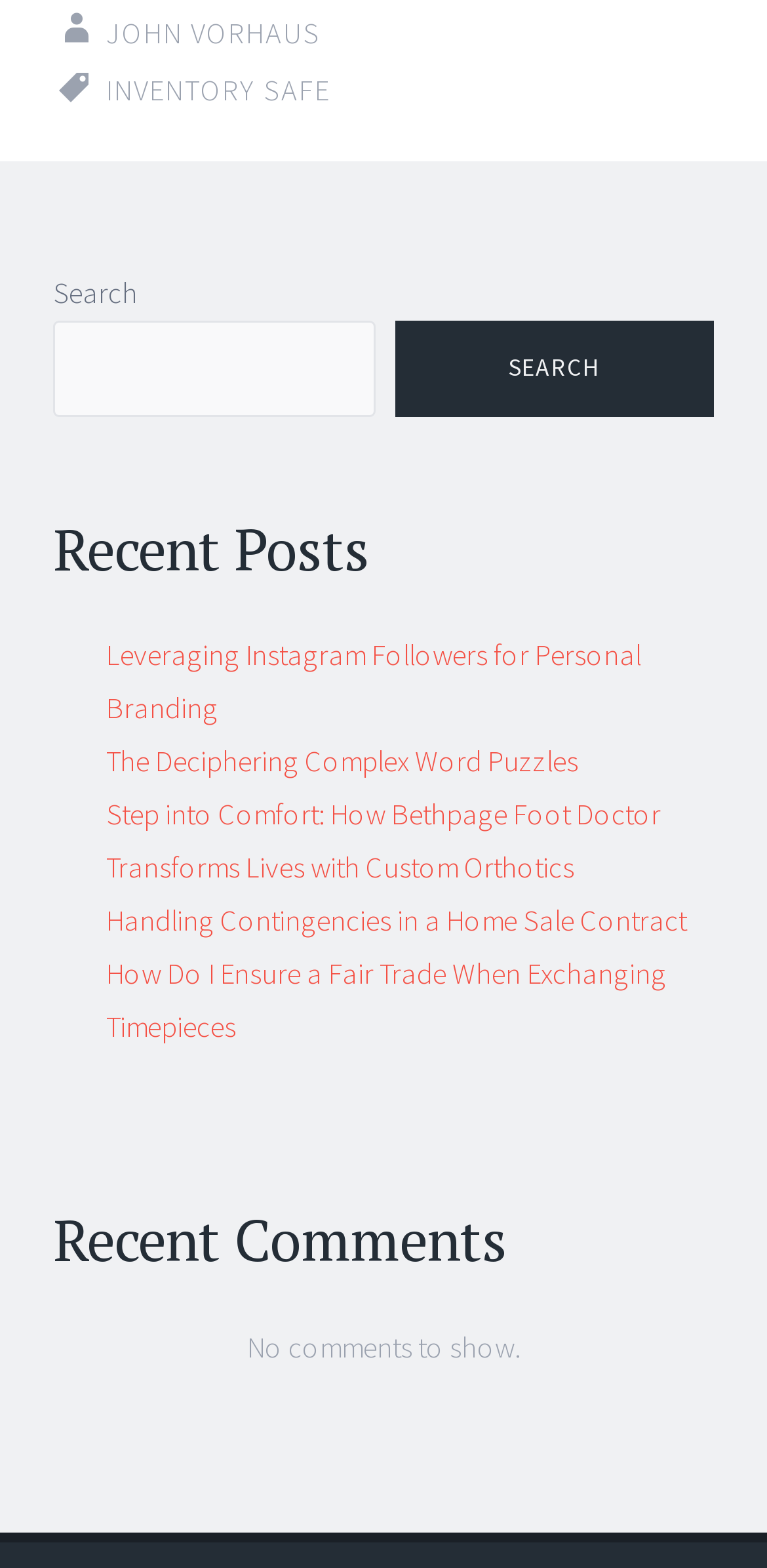Please indicate the bounding box coordinates of the element's region to be clicked to achieve the instruction: "visit JOHN VORHAUS's page". Provide the coordinates as four float numbers between 0 and 1, i.e., [left, top, right, bottom].

[0.138, 0.009, 0.418, 0.033]